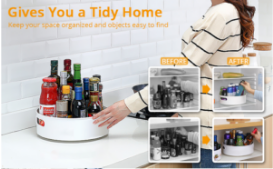Give a thorough and detailed caption for the image.

This image showcases a modern kitchen organizer, designed to enhance space efficiency and organization. The round, multi-purpose rotating tray effectively holds a variety of bottles and condiments, allowing for easy access and visibility. Positioned against a stylish tiled wall, the organizer is being showcased by a person in a striped sweater, illustrating its practical use in maintaining a tidy kitchen environment. The caption highlights the transformation from a cluttered setup to an organized one, emphasizing the product's benefits in creating a neat home. The image also features a "Before and After" comparison, demonstrating the significant improvement in aesthetic and functionality.